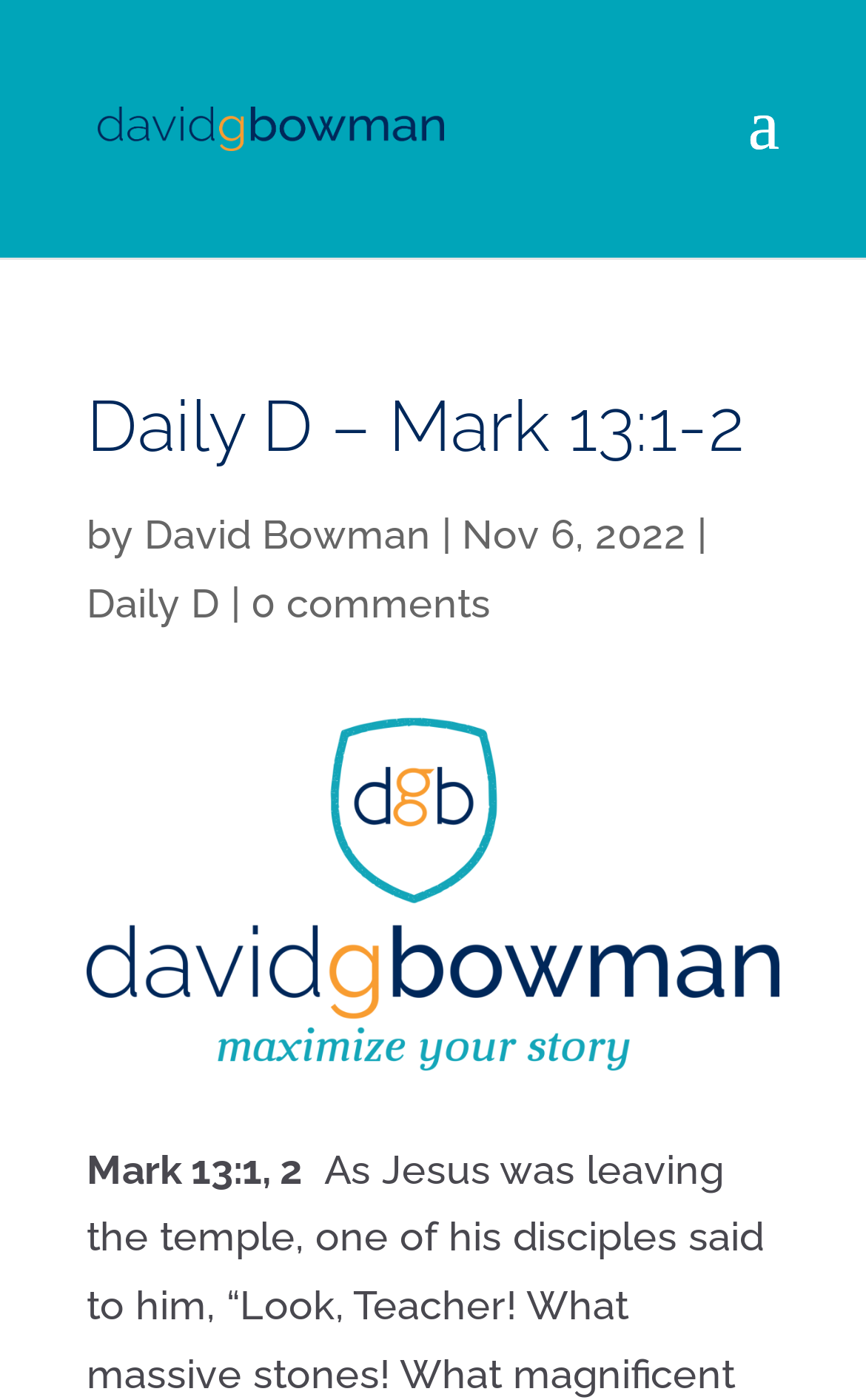How many comments does this article have?
Respond with a short answer, either a single word or a phrase, based on the image.

0 comments